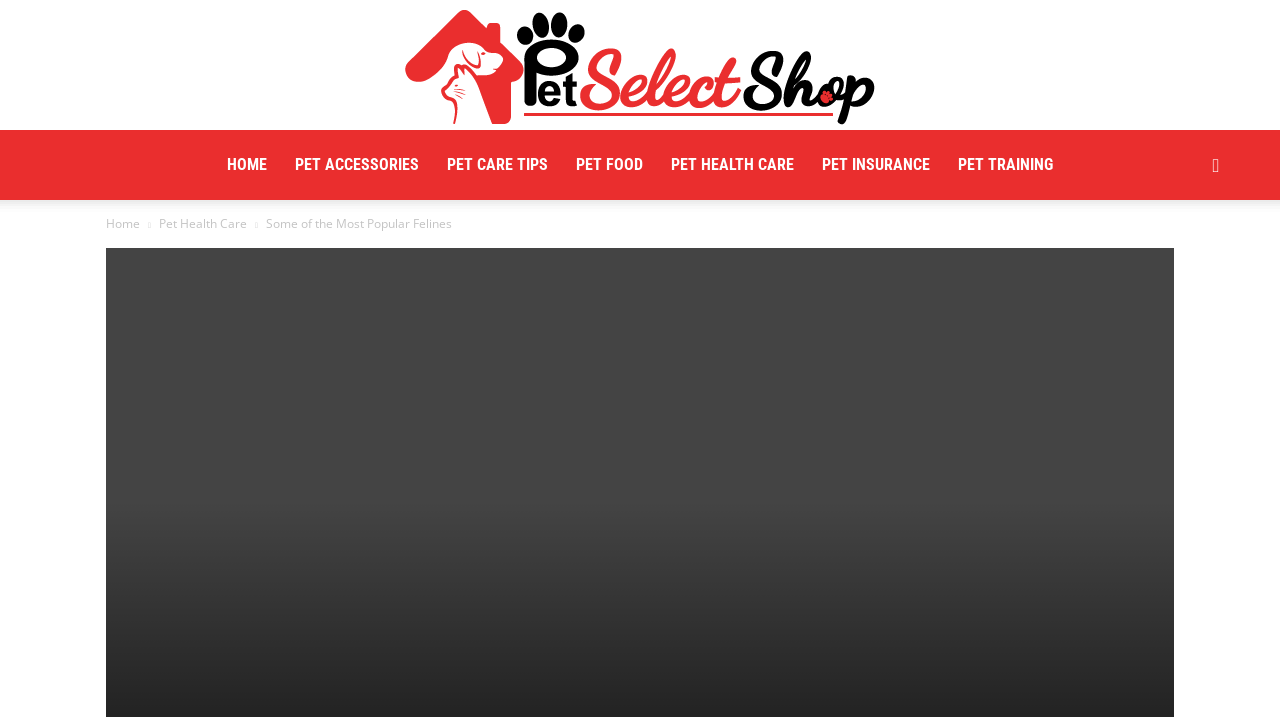Please identify the bounding box coordinates of the element I need to click to follow this instruction: "go to pet accessories".

[0.22, 0.181, 0.338, 0.279]